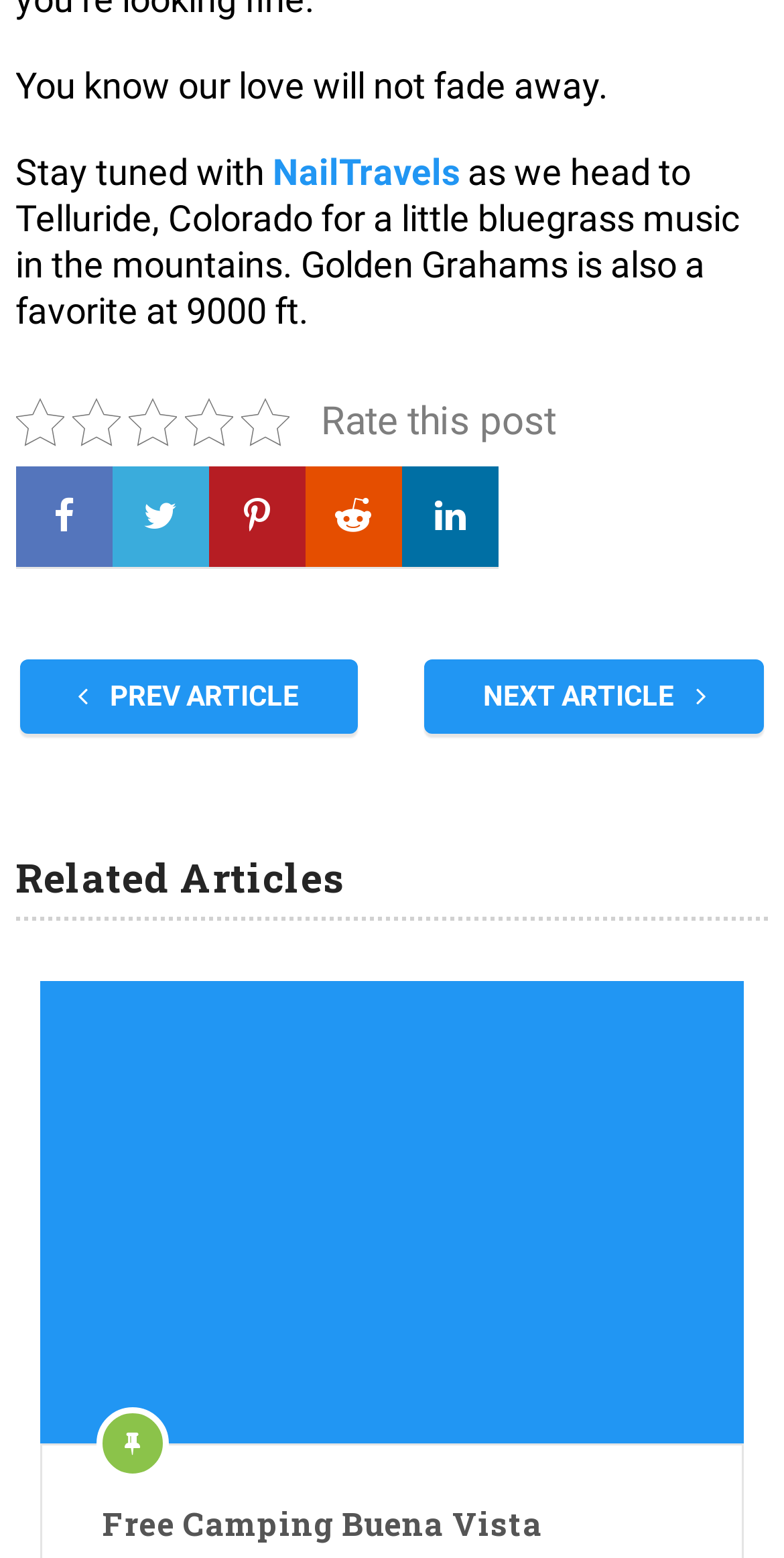Determine the bounding box coordinates for the HTML element mentioned in the following description: "Free Camping Buena Vista". The coordinates should be a list of four floats ranging from 0 to 1, represented as [left, top, right, bottom].

[0.131, 0.964, 0.869, 0.993]